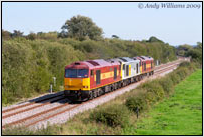From the details in the image, provide a thorough response to the question: Where were the locomotives headed during the 0Z96 light engine movement?

According to the caption, the locomotives were moving from Immingham to Washwood Heath during the 0Z96 light engine movement.